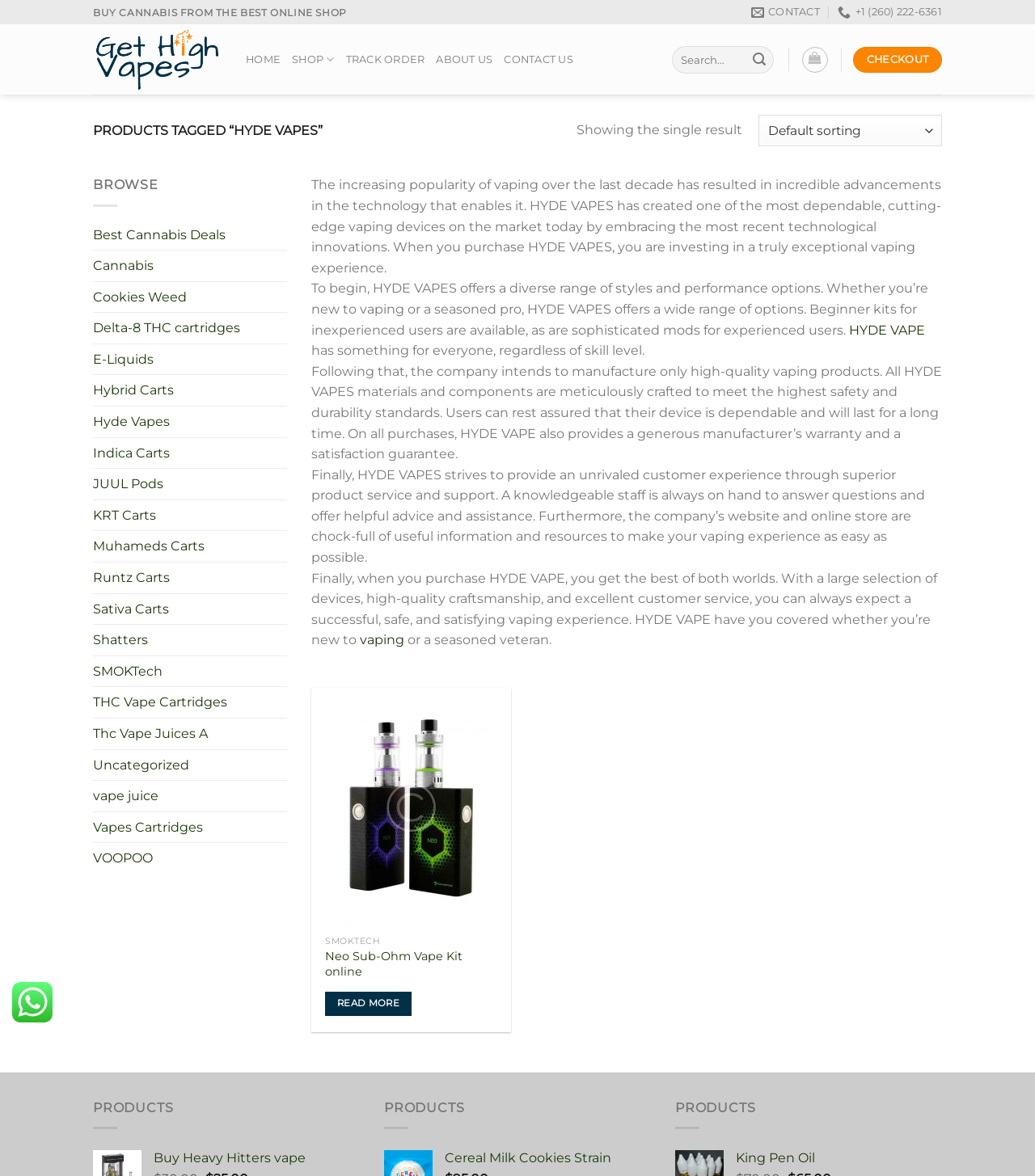What is the first product category?
Using the image, answer in one word or phrase.

Best Cannabis Deals